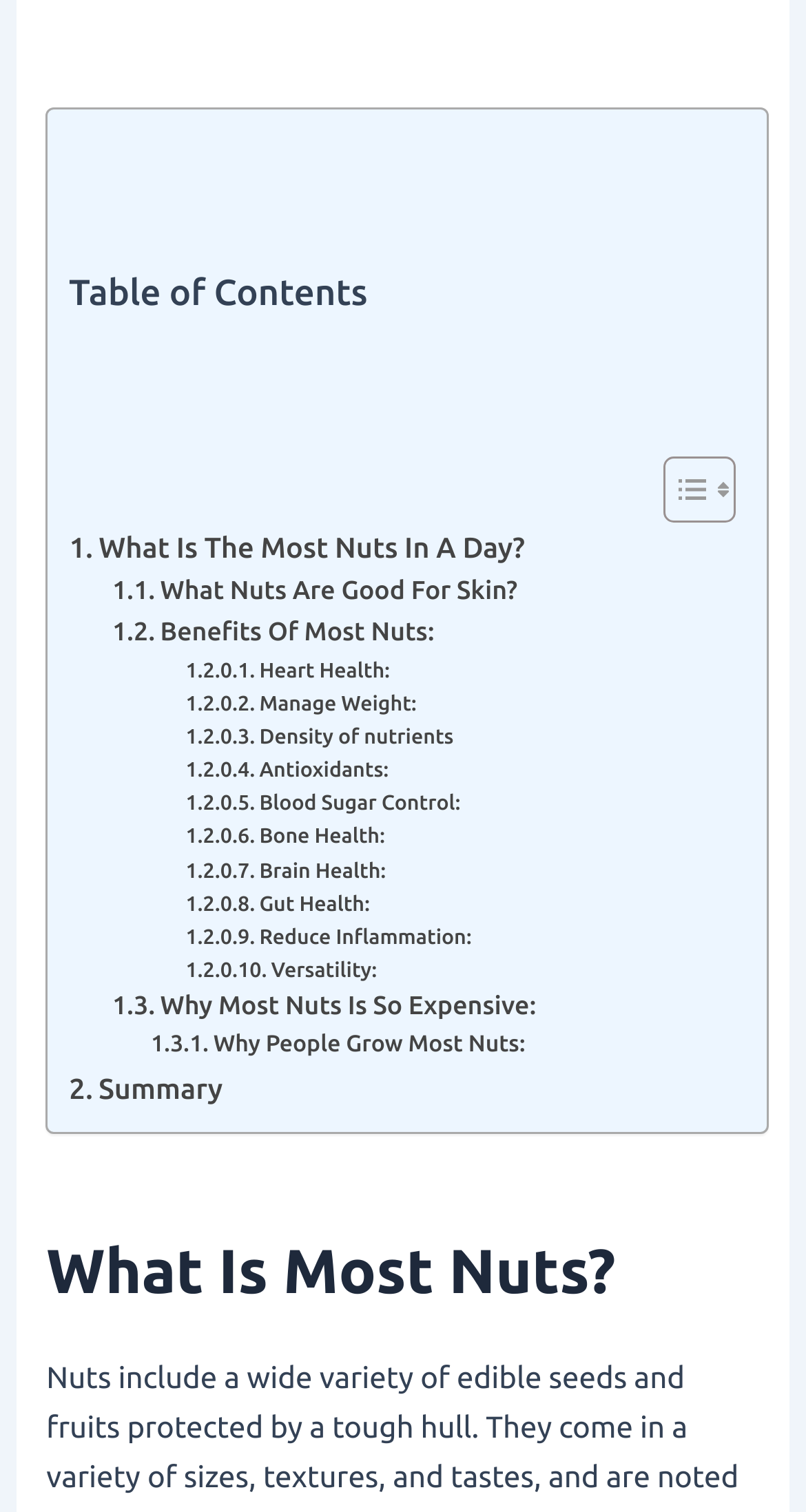Given the description: "Free Writing Tools", determine the bounding box coordinates of the UI element. The coordinates should be formatted as four float numbers between 0 and 1, [left, top, right, bottom].

None